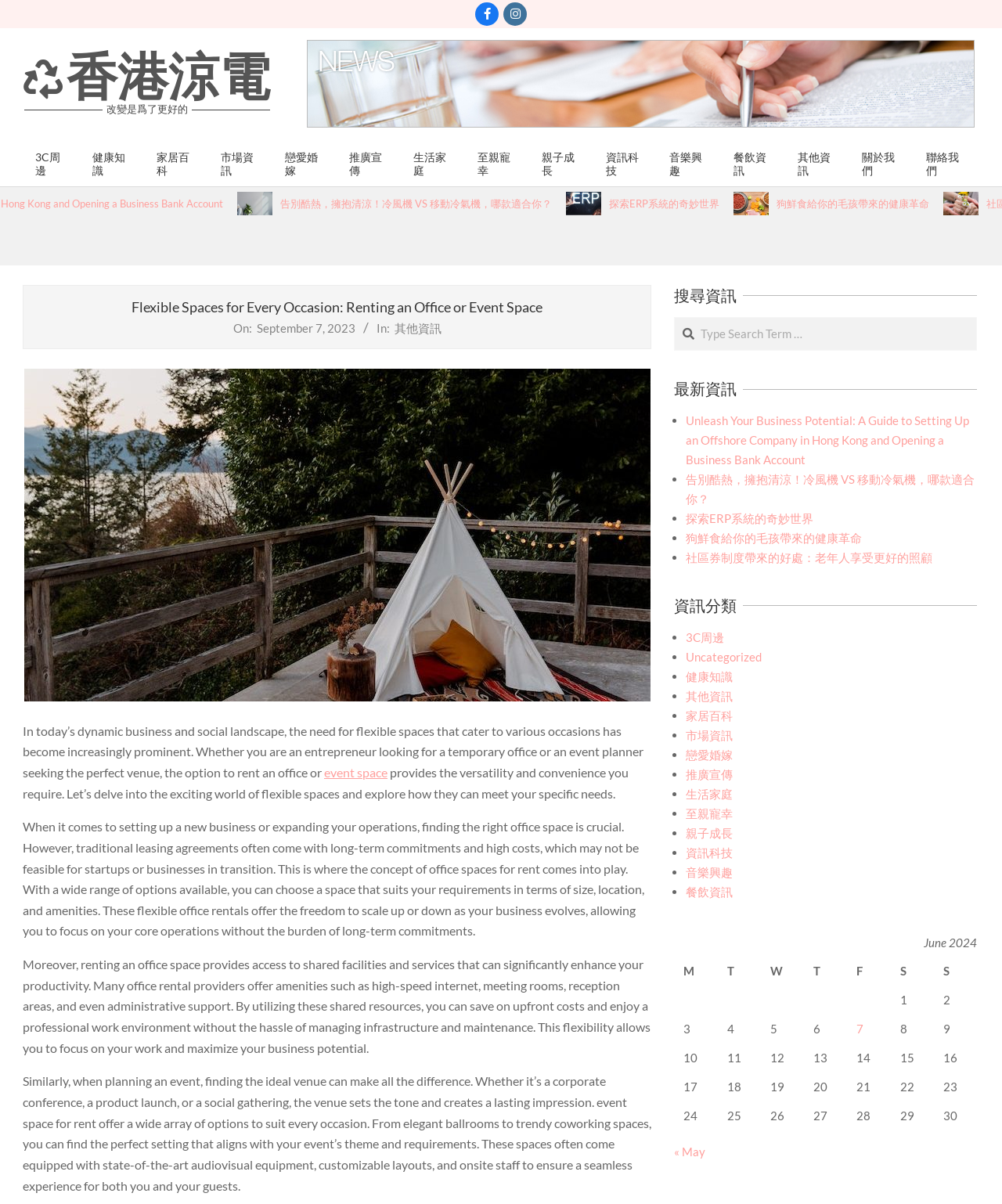Find the bounding box of the element with the following description: "香港涼電". The coordinates must be four float numbers between 0 and 1, formatted as [left, top, right, bottom].

[0.023, 0.044, 0.27, 0.086]